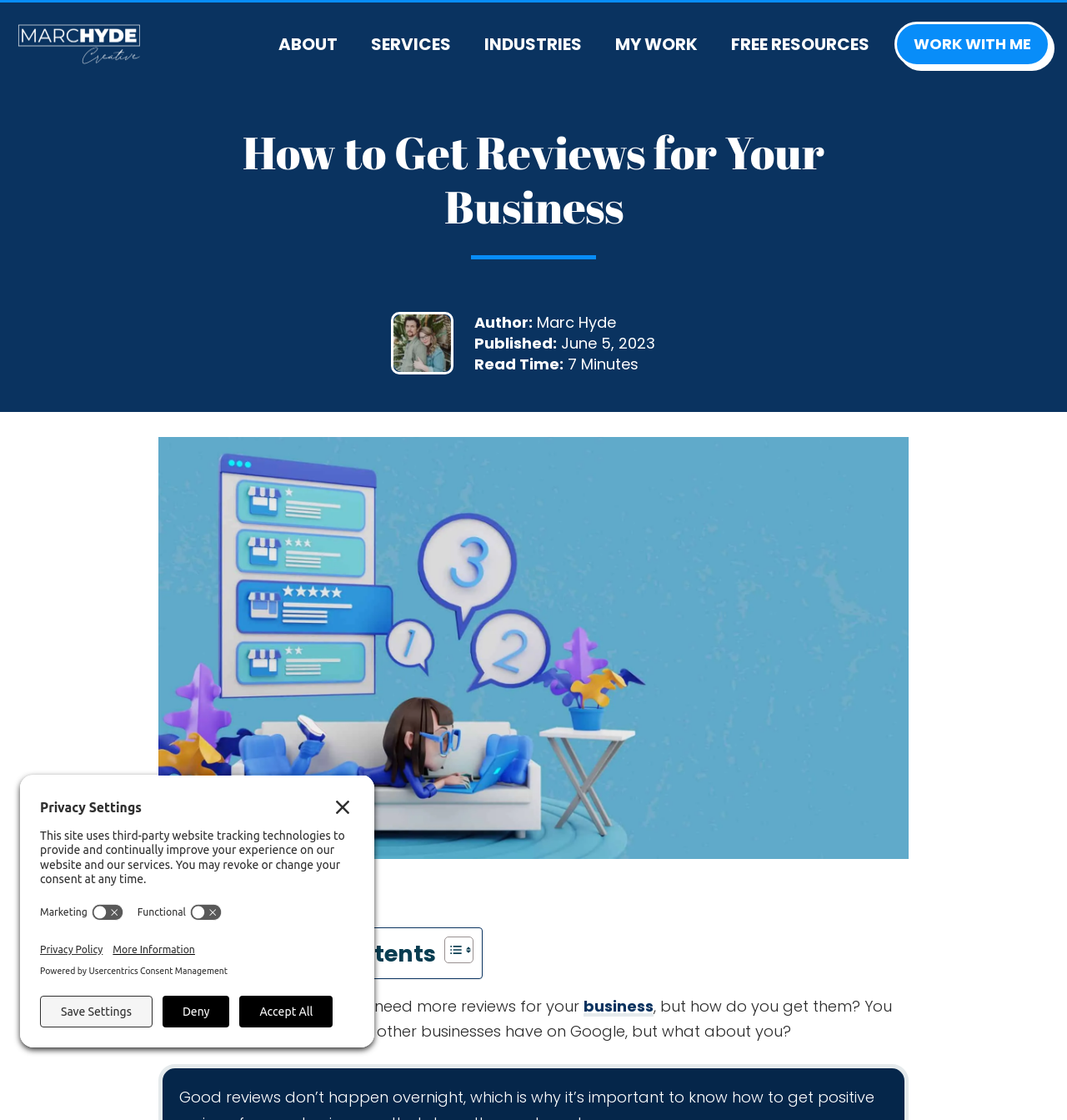Summarize the webpage with intricate details.

The webpage is about "How to Get Reviews for Your Business" and is part of the Marc Hyde Creative website. At the top left, there is a logo of Marc Hyde Creative, and next to it, there are four buttons for navigating to different sections of the website: "ABOUT", "SERVICES", "INDUSTRIES", and "FREE RESOURCES". On the top right, there are two links: "MY WORK" and "WORK WITH ME".

Below the navigation menu, there is a header section with a title "How to Get Reviews for Your Business" and a subtitle "Author: Marc Hyde Published: June 5, 2023 Read Time: 7 Minutes". Next to the title, there is a small image. Below the header section, there is a featured image related to the topic of getting reviews for a business.

The main content of the webpage starts with a brief introduction to the importance of online reviews for businesses, followed by a question about how to get them. The text continues to discuss the challenges of getting reviews and the benefits of having positive feedback online.

On the right side of the main content, there is a table of contents with a "View Table of Contents" button and two small icons. At the bottom left of the webpage, there is a button to open the privacy settings. When clicked, a dialog box appears with a heading "Privacy Settings" and a description of how the website uses third-party tracking technologies. The dialog box also contains several options for managing privacy settings, including switches for "Marketing" and "Functional" tracking, and links to open the privacy policy and get more information.